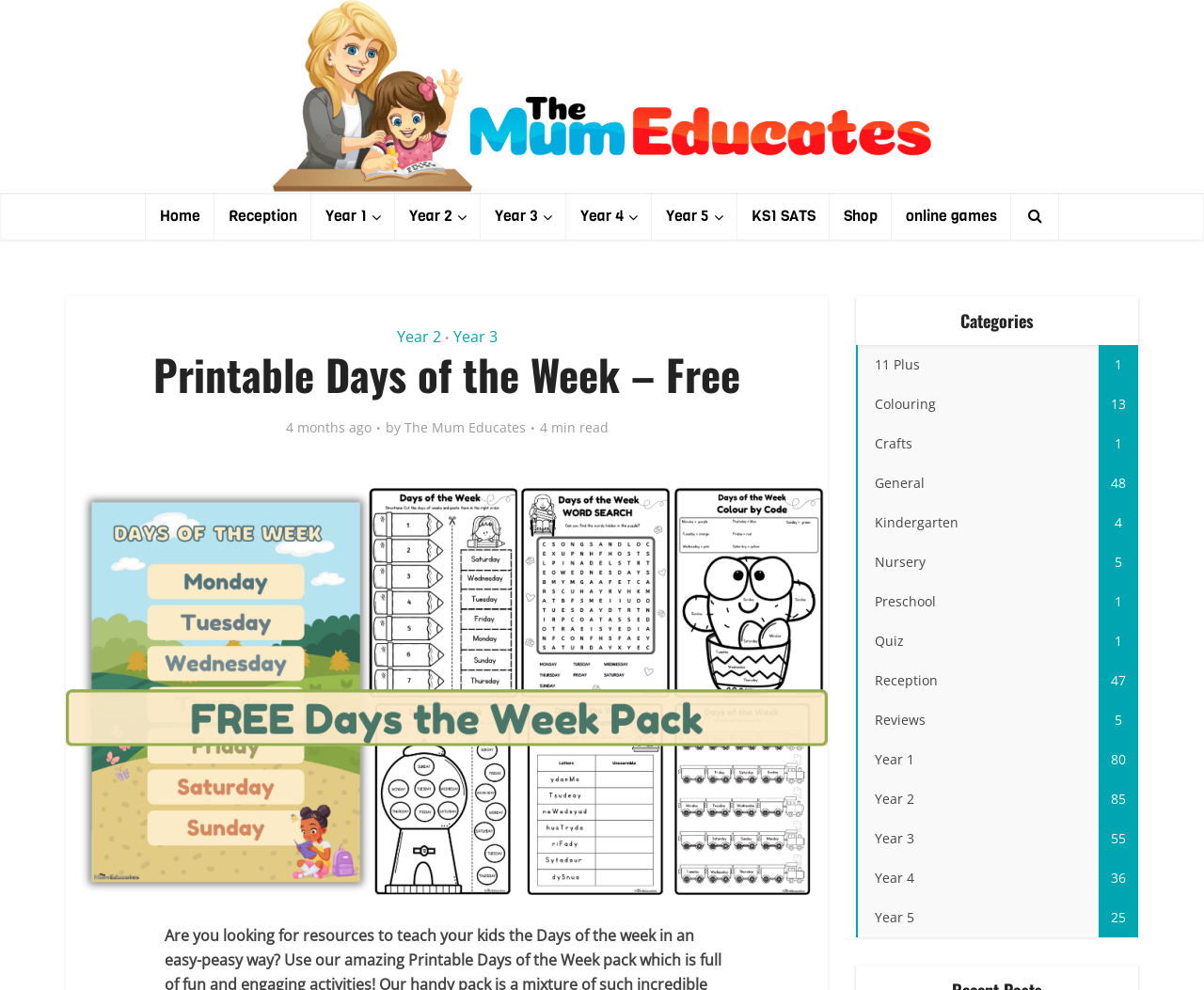Please locate the UI element described by "Year 2" and provide its bounding box coordinates.

[0.328, 0.195, 0.399, 0.242]